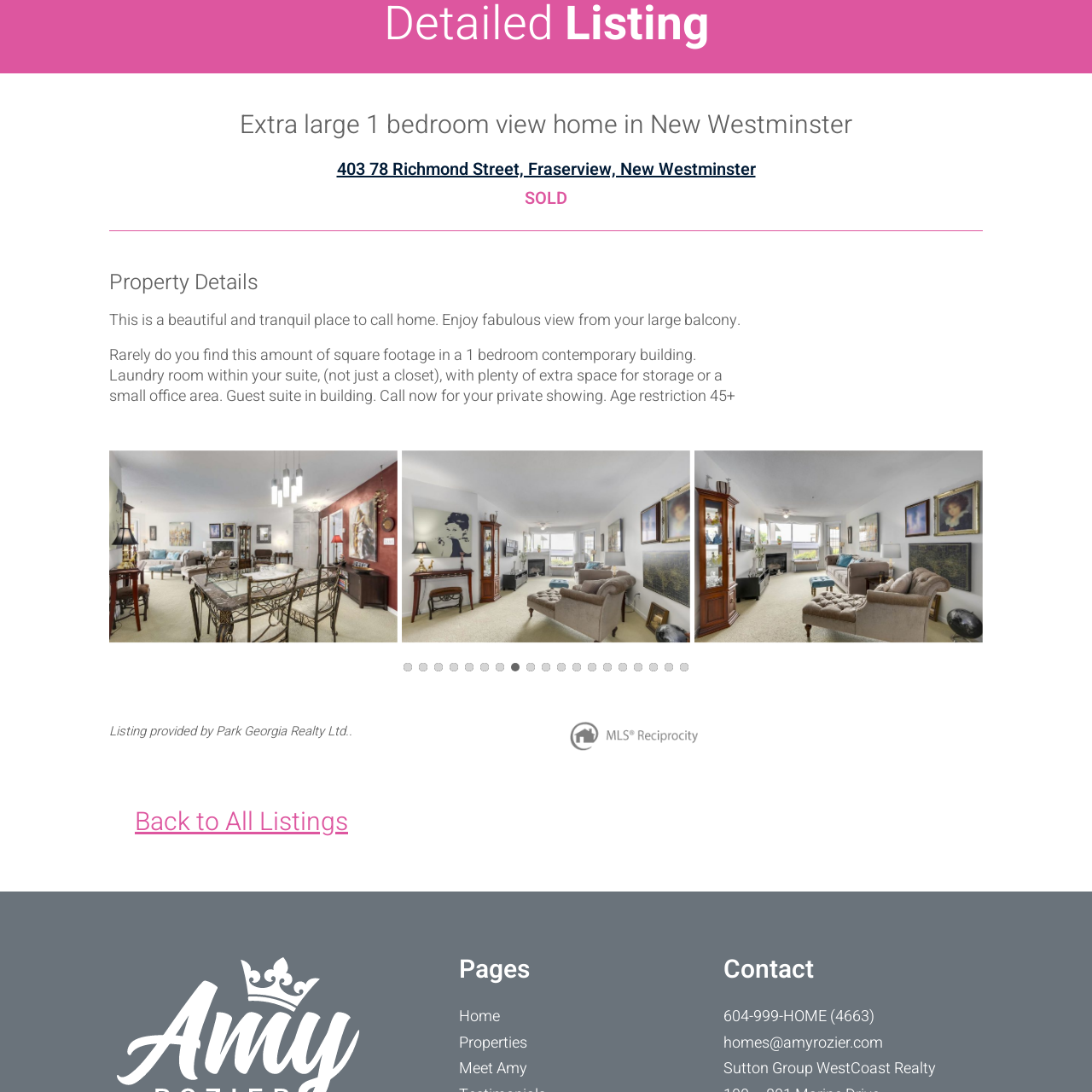Observe the image enclosed by the red box and thoroughly answer the subsequent question based on the visual details: Is the property still available for sale?

According to the caption, the property has been sold, which implies that it is no longer available for purchase.